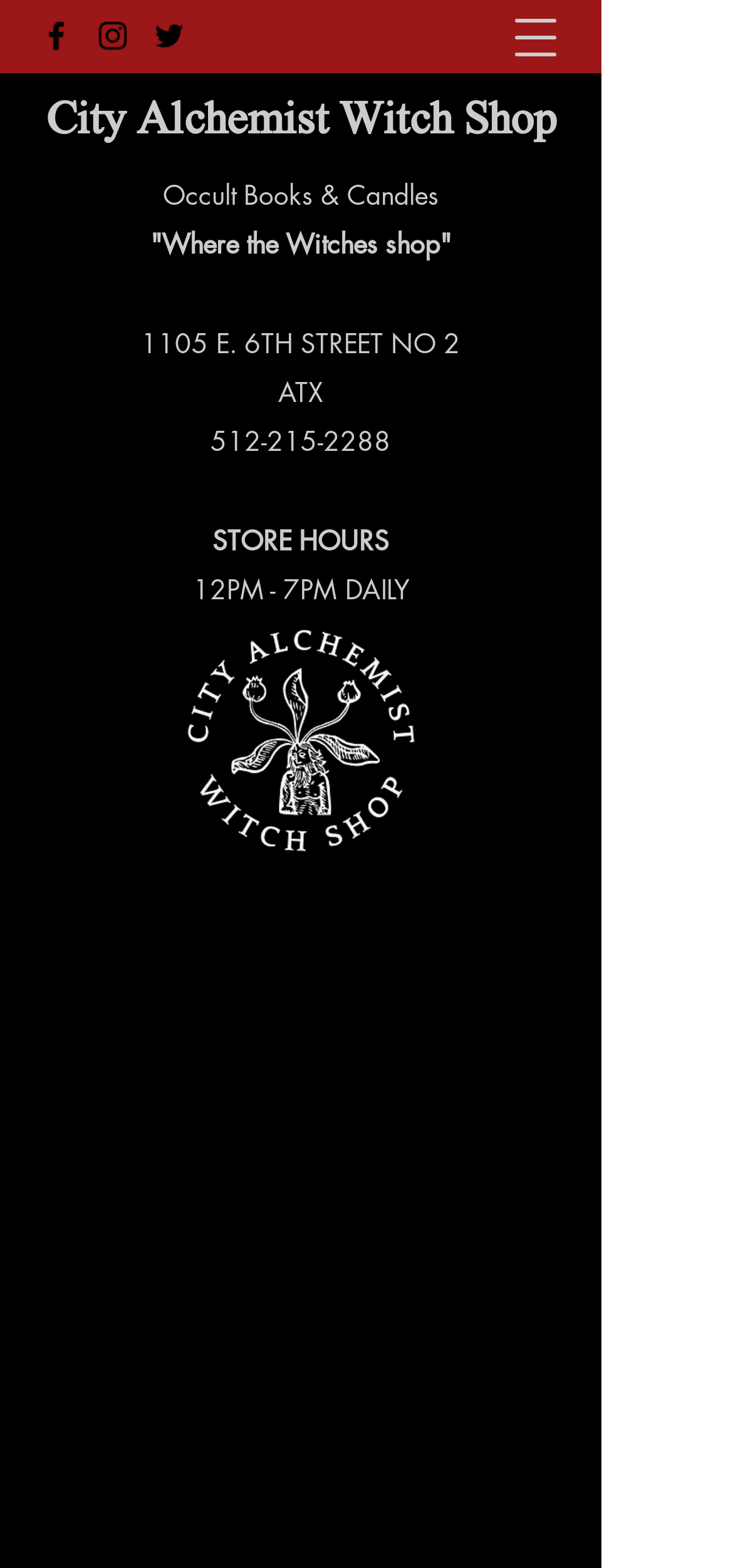What are the store hours?
Provide a well-explained and detailed answer to the question.

I inferred this answer by looking at the StaticText element with the text '12PM - 7PM DAILY' which is likely to be the store hours.